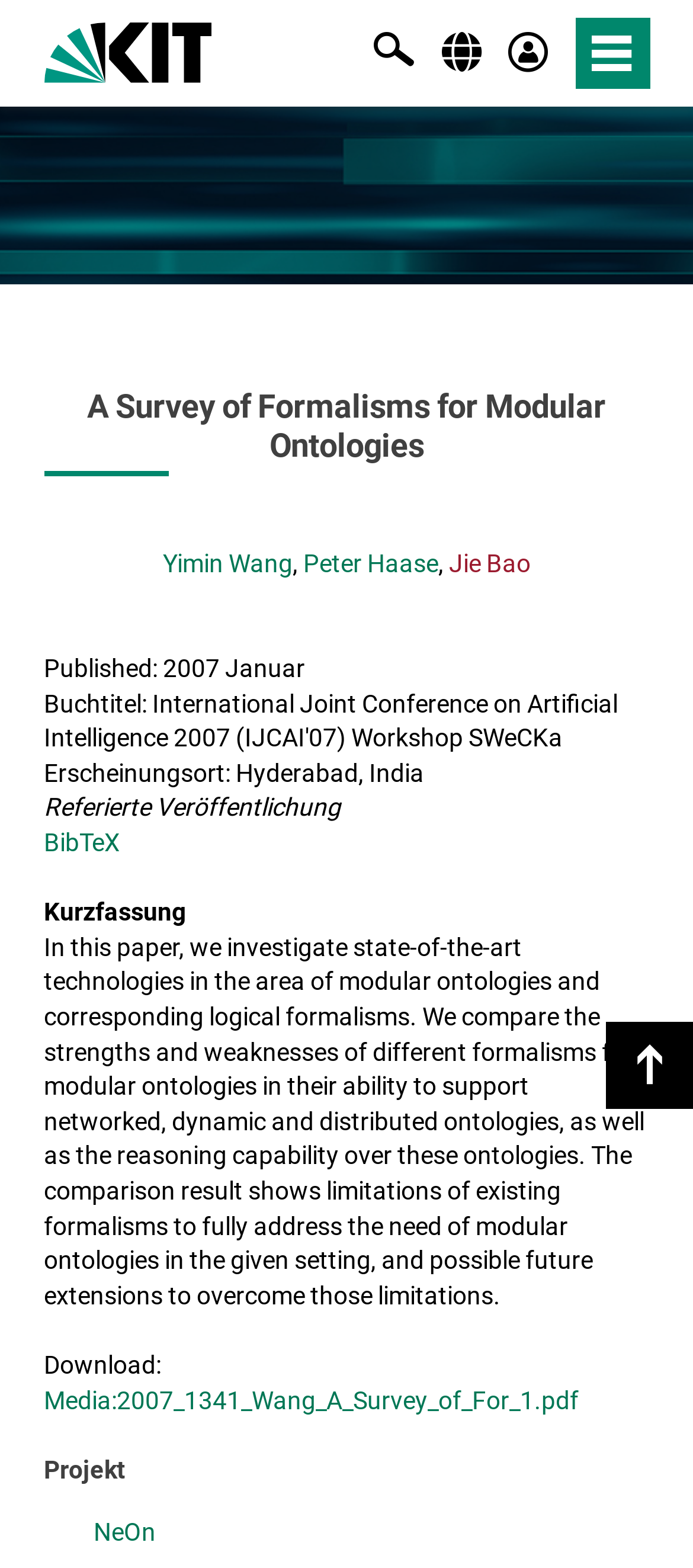Locate the bounding box coordinates of the element that needs to be clicked to carry out the instruction: "search for something". The coordinates should be given as four float numbers ranging from 0 to 1, i.e., [left, top, right, bottom].

[0.063, 0.08, 0.84, 0.124]